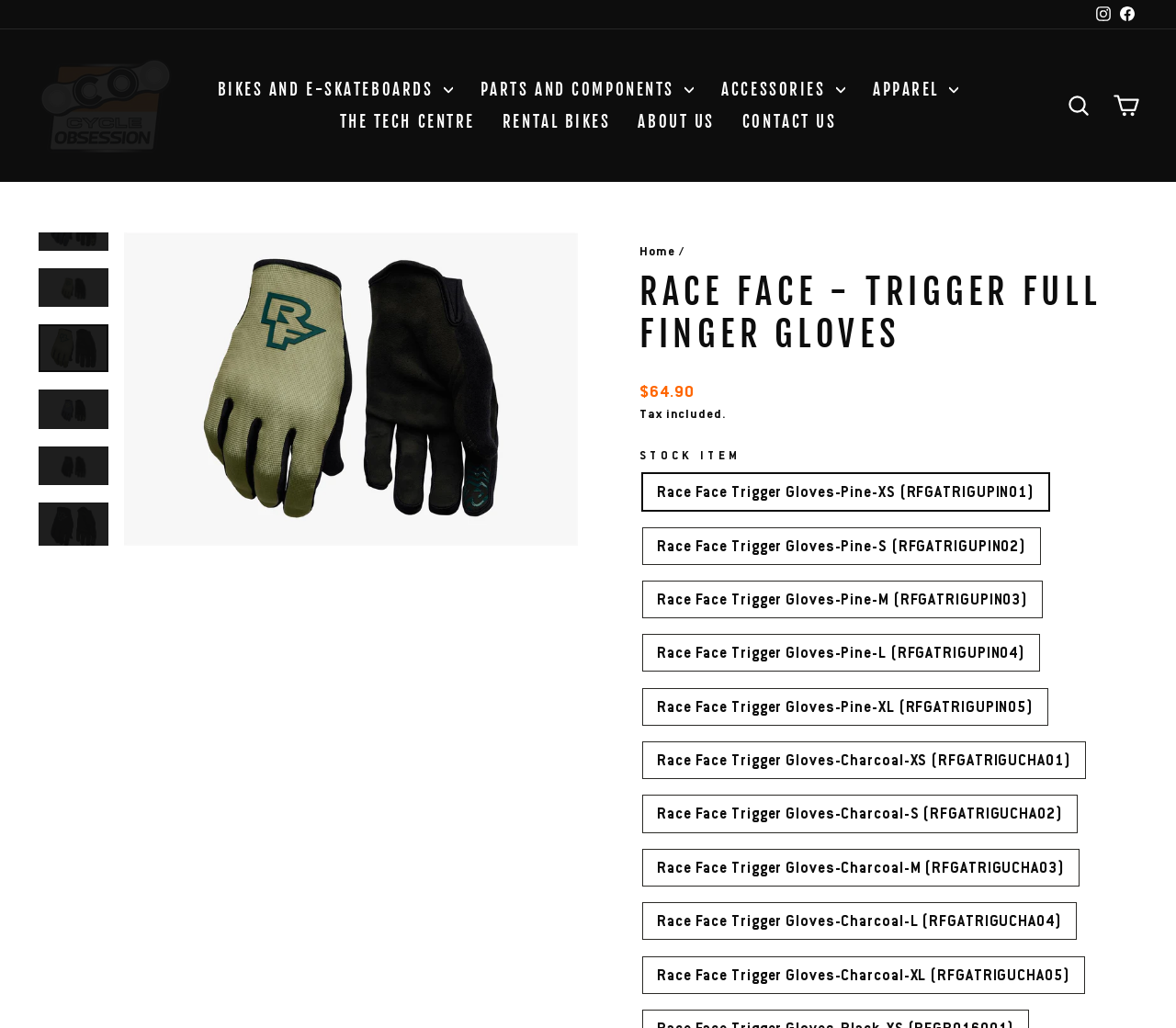Specify the bounding box coordinates for the region that must be clicked to perform the given instruction: "Search for products".

[0.897, 0.084, 0.938, 0.122]